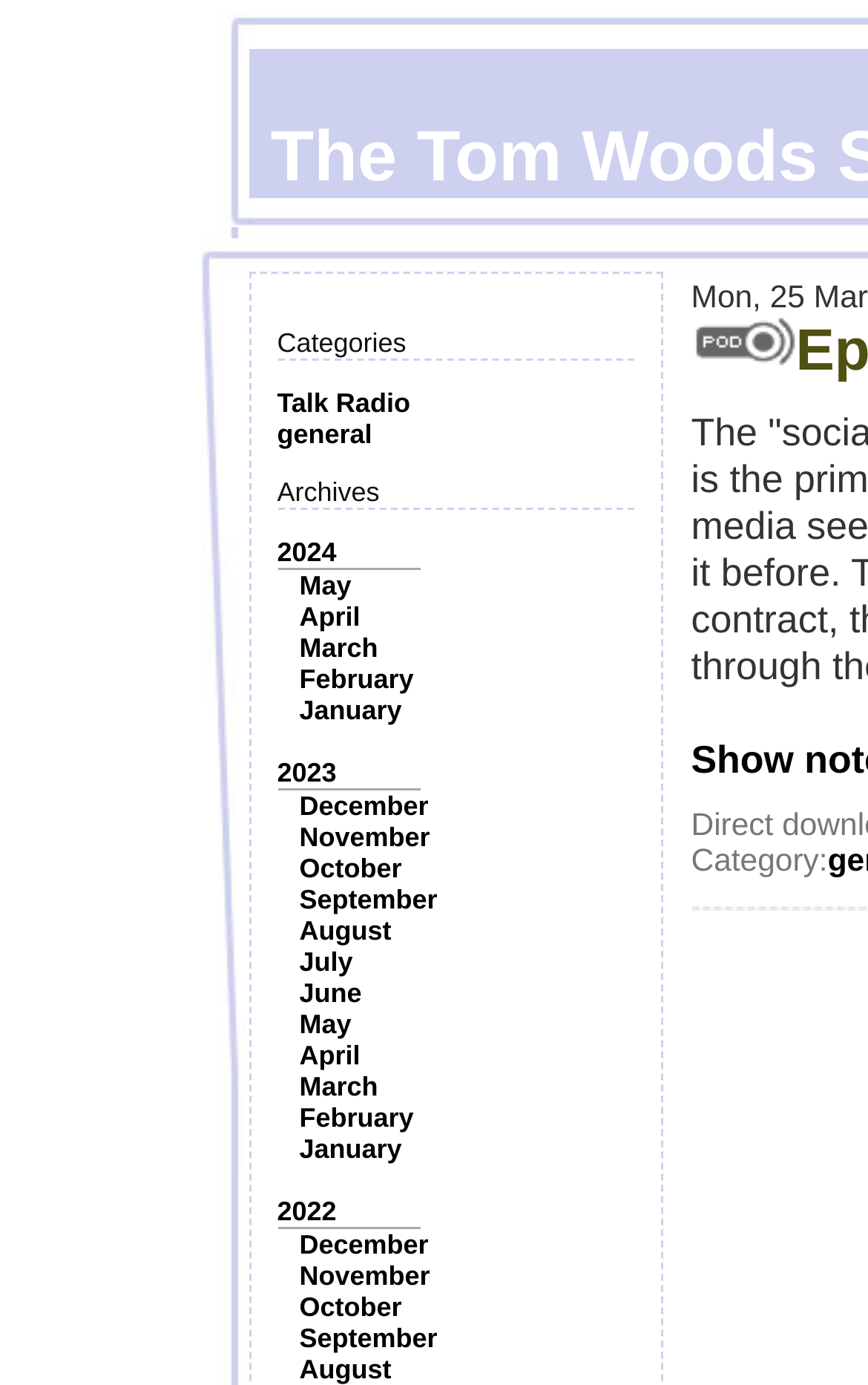Pinpoint the bounding box coordinates of the area that should be clicked to complete the following instruction: "Click on the 'Talk Radio' category". The coordinates must be given as four float numbers between 0 and 1, i.e., [left, top, right, bottom].

[0.319, 0.28, 0.473, 0.302]